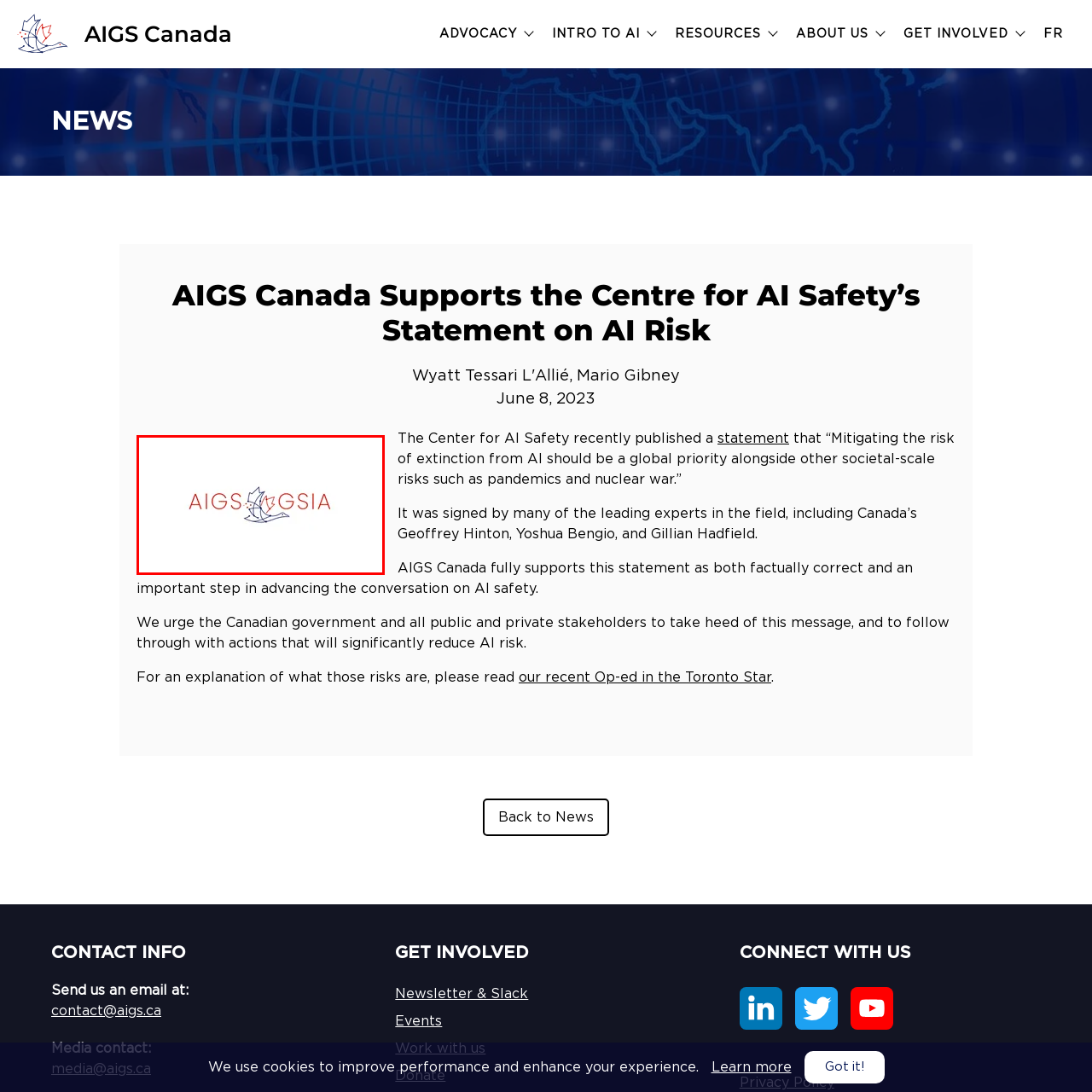What is the symbolic meaning of the bird in the logo?
Analyze the image enclosed by the red bounding box and reply with a one-word or phrase answer.

safety and freedom